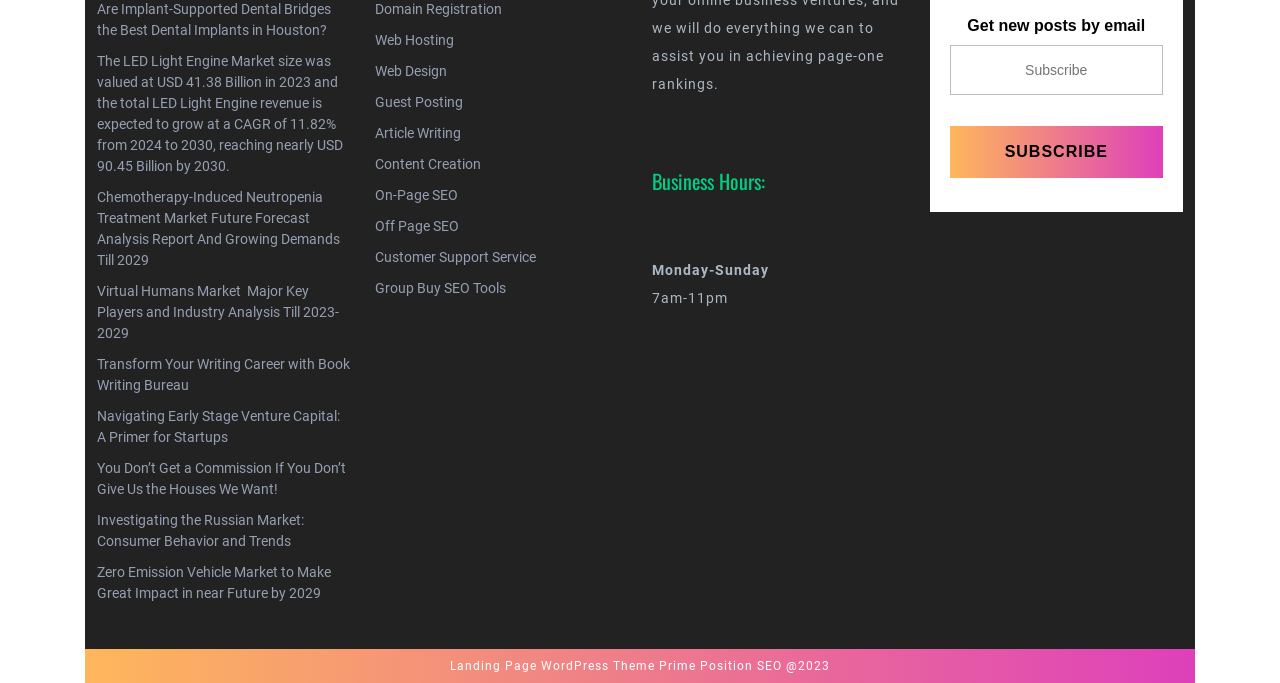Using the provided element description, identify the bounding box coordinates as (top-left x, top-left y, bottom-right x, bottom-right y). Ensure all values are between 0 and 1. Description: Article Writing

[0.293, 0.183, 0.36, 0.207]